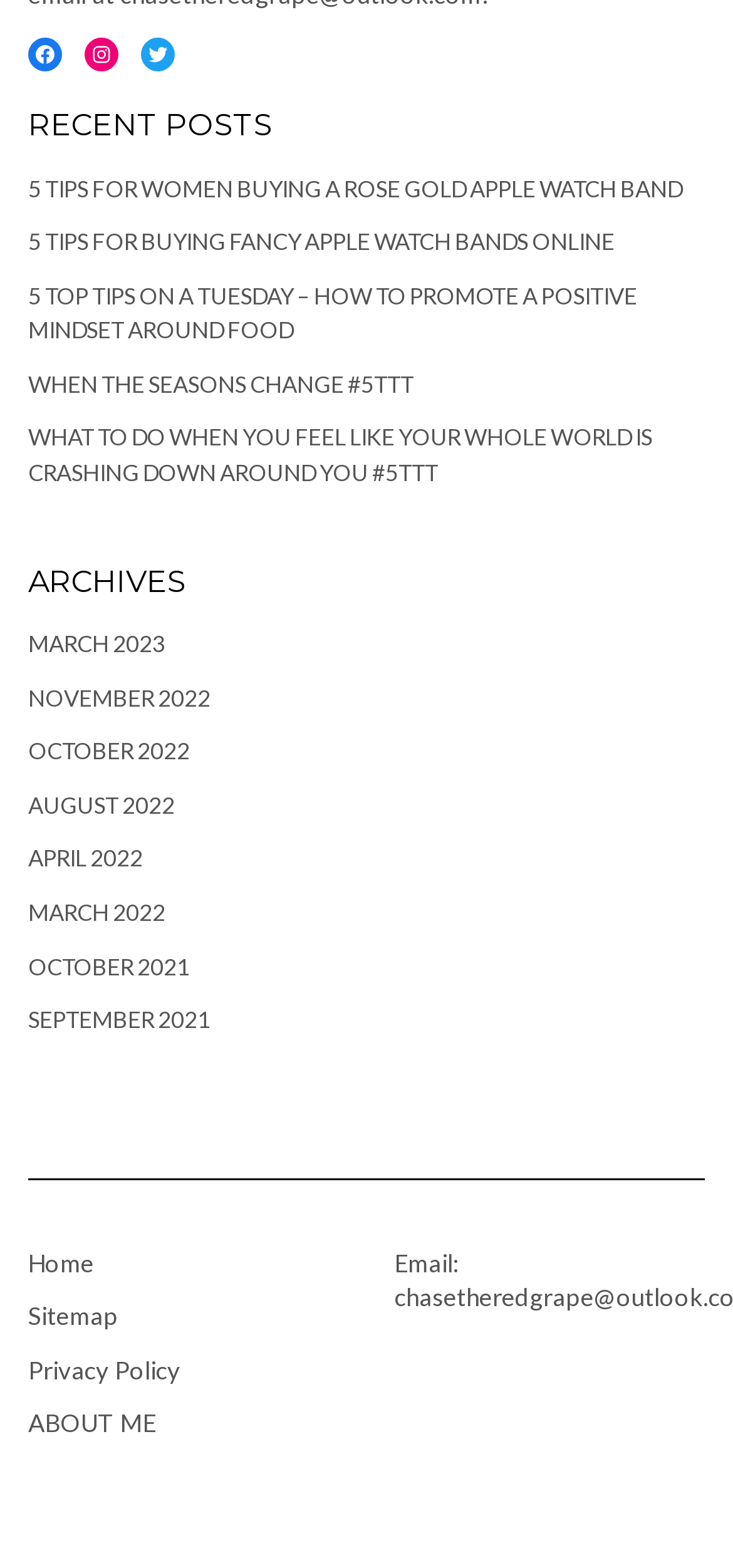With reference to the image, please provide a detailed answer to the following question: What is the title of the first post?

I looked at the links under the 'RECENT POSTS' heading and found the first post titled '5 TIPS FOR WOMEN BUYING A ROSE GOLD APPLE WATCH BAND'.